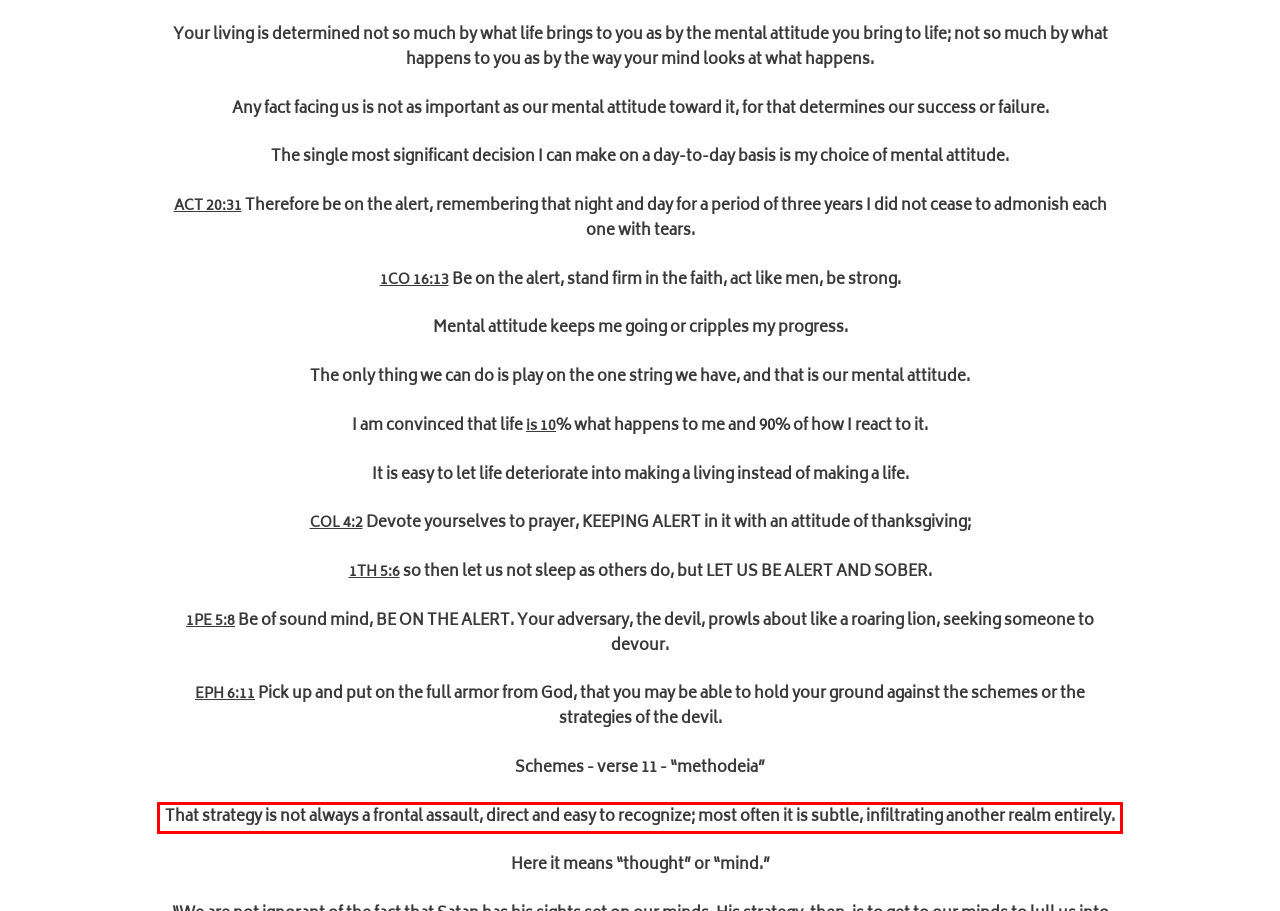With the provided screenshot of a webpage, locate the red bounding box and perform OCR to extract the text content inside it.

That strategy is not always a frontal assault, direct and easy to recognize; most often it is subtle, infiltrating another realm entirely.